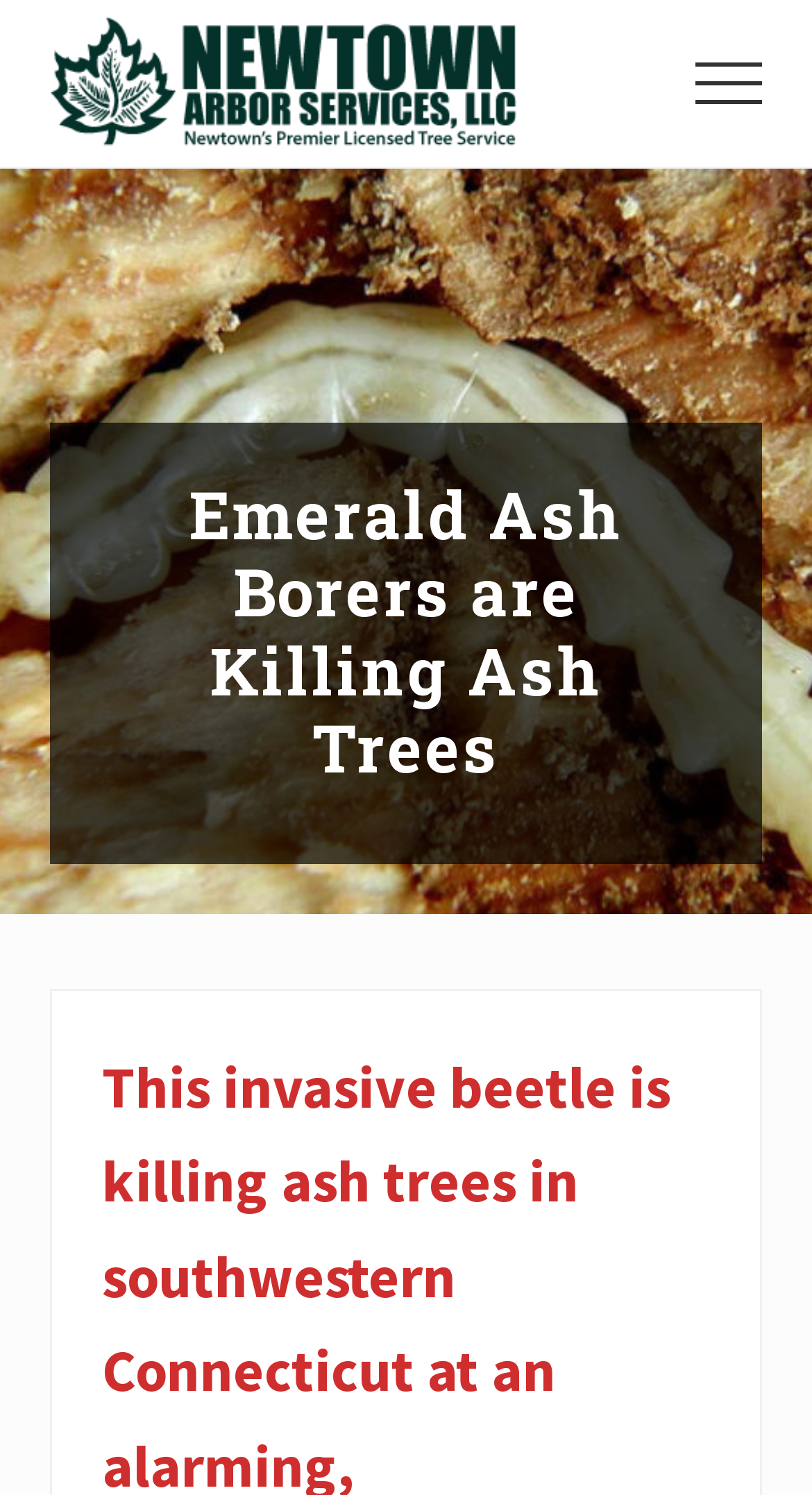Respond to the question below with a single word or phrase: What is the topic of the main content?

Emerald Ash Borers